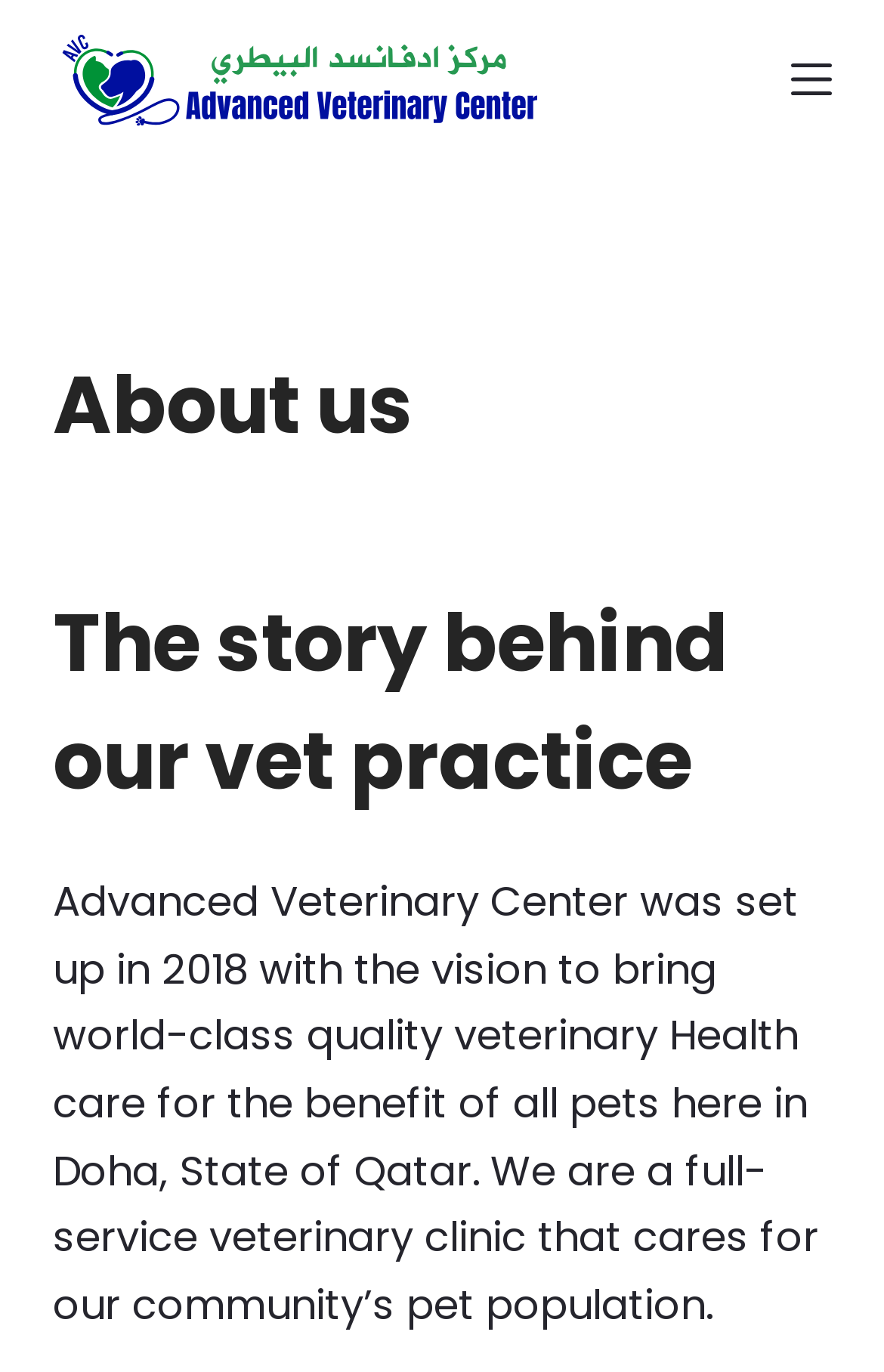What year was the veterinary center established?
By examining the image, provide a one-word or phrase answer.

2018